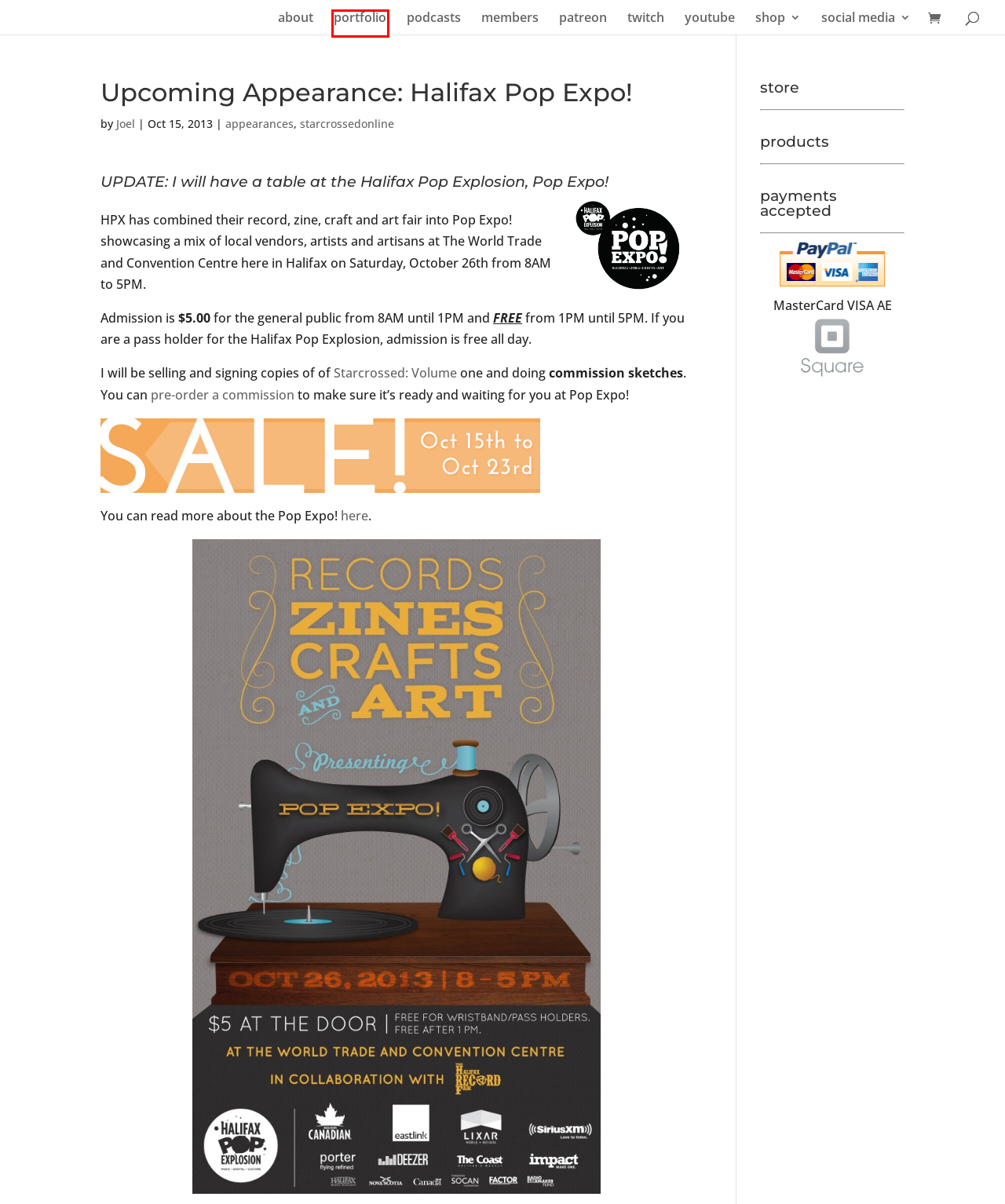You are given a screenshot of a webpage with a red rectangle bounding box around an element. Choose the best webpage description that matches the page after clicking the element in the bounding box. Here are the candidates:
A. Joel | JoelDuggan.com
B. JoelDuggan.com |
C. appearances | JoelDuggan.com
D. Cart | JoelDuggan.com
E. Perform-Fest - Blog About Organization A Successful Music Event
F. starcrossedonline | JoelDuggan.com
G. portfolio | JoelDuggan.com
H. Members | JoelDuggan.com

G